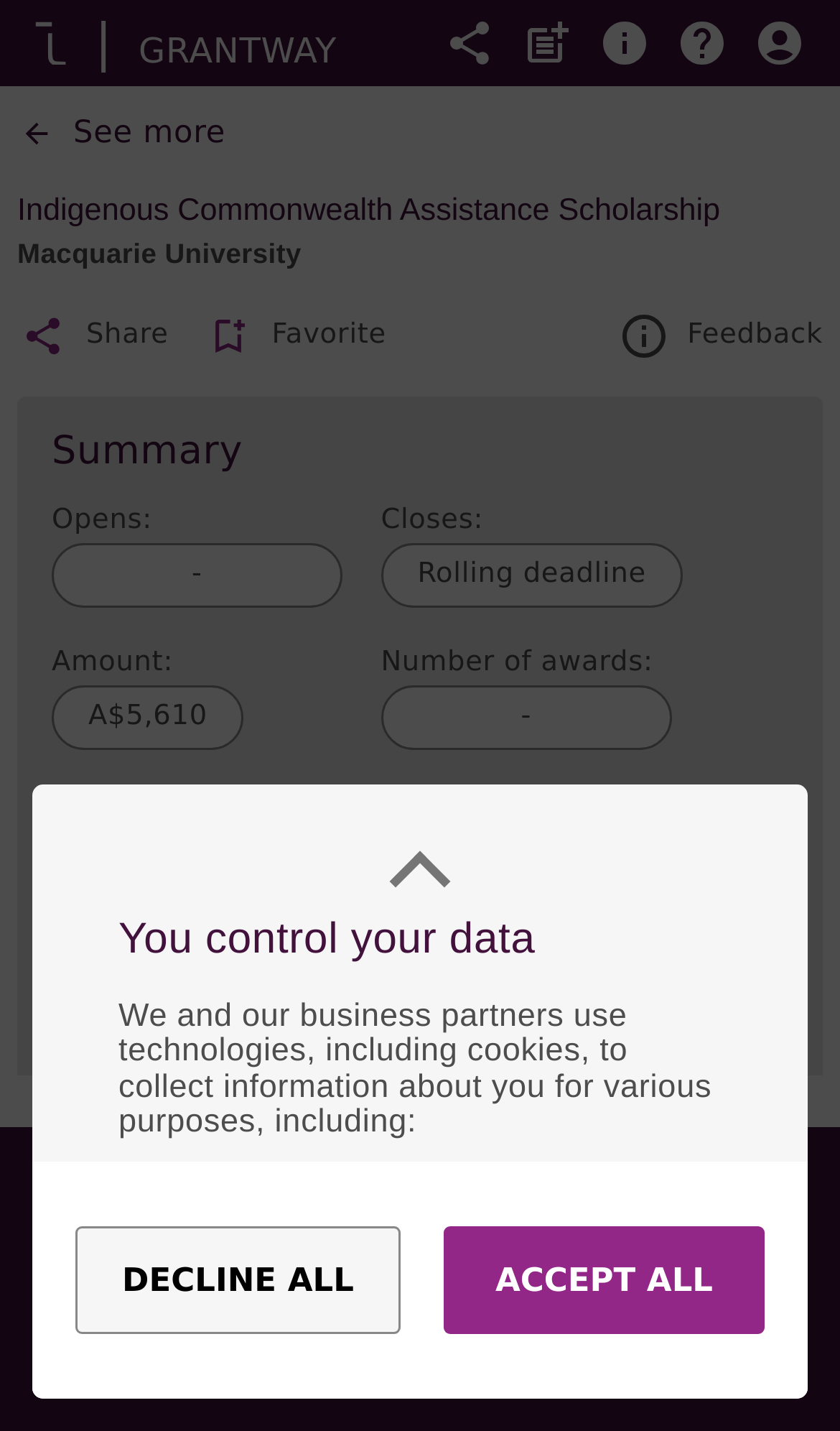Provide a one-word or one-phrase answer to the question:
What is the amount of the scholarship?

A$5,610